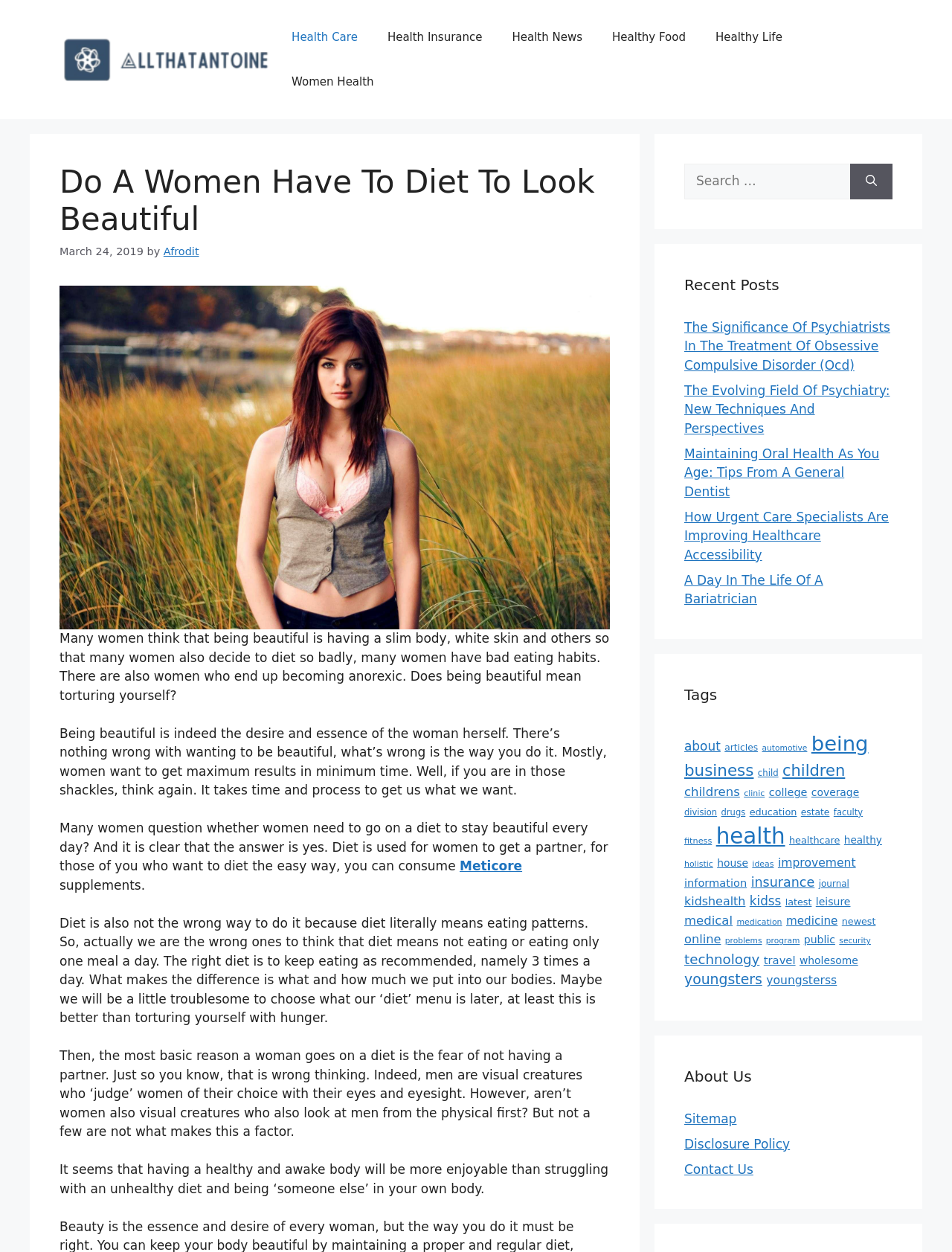Using the information from the screenshot, answer the following question thoroughly:
What is the recommended eating pattern?

The article suggests that the right diet is to keep eating as recommended, namely 3 times a day, and that what makes the difference is what and how much we put into our bodies.